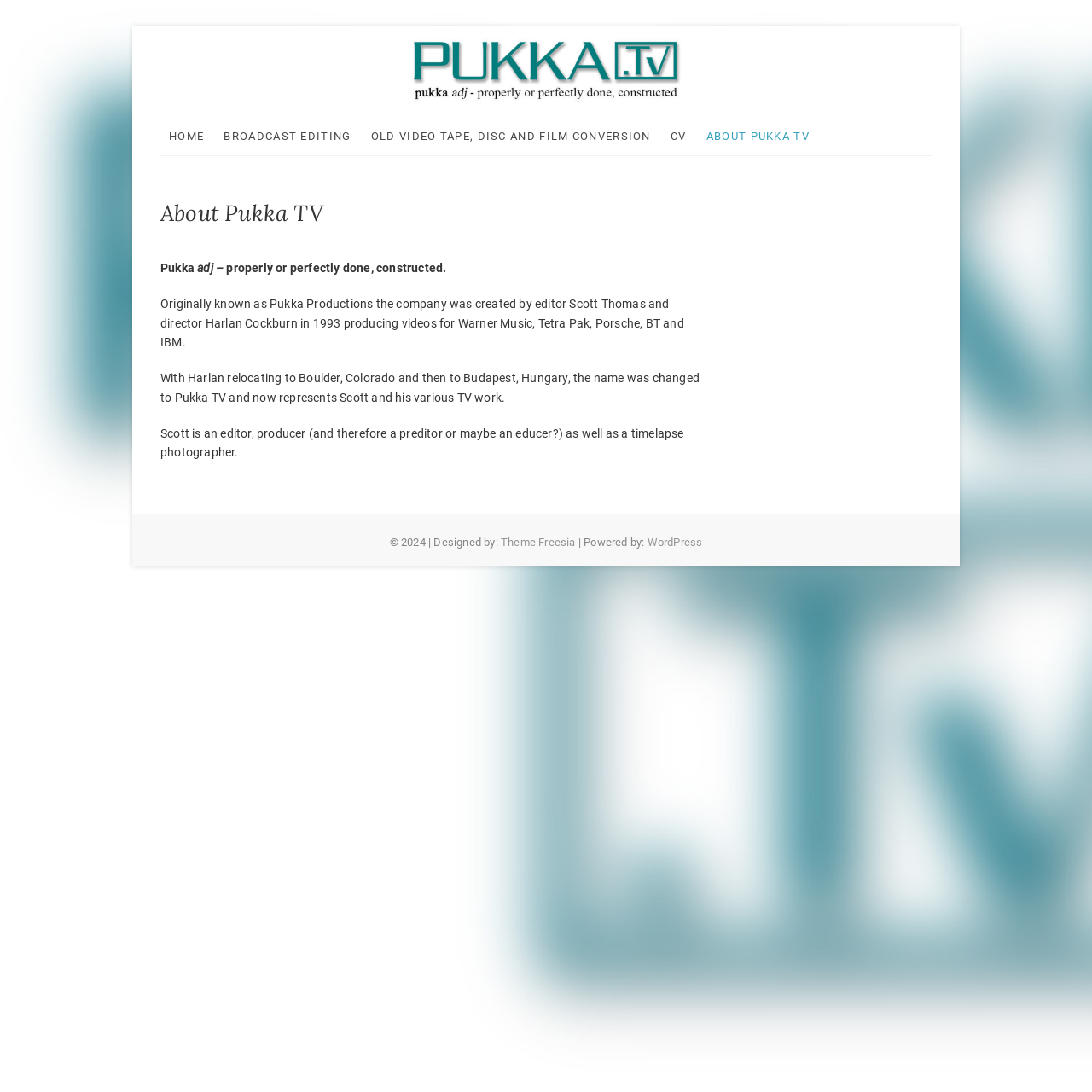Determine the bounding box coordinates of the section to be clicked to follow the instruction: "Click on the 'WordPress' link". The coordinates should be given as four float numbers between 0 and 1, formatted as [left, top, right, bottom].

[0.593, 0.491, 0.643, 0.502]